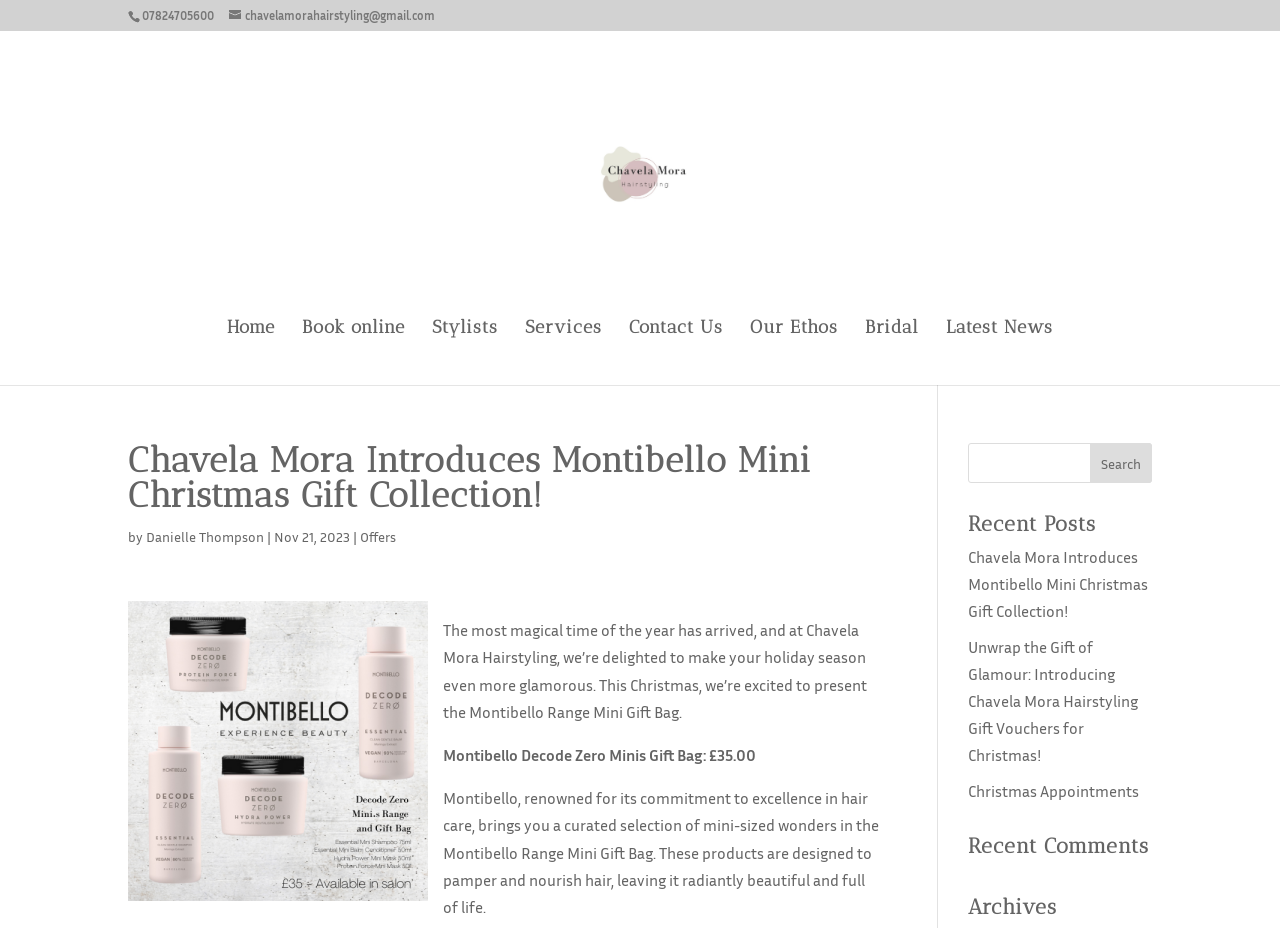Find and generate the main title of the webpage.

Chavela Mora Introduces Montibello Mini Christmas Gift Collection!